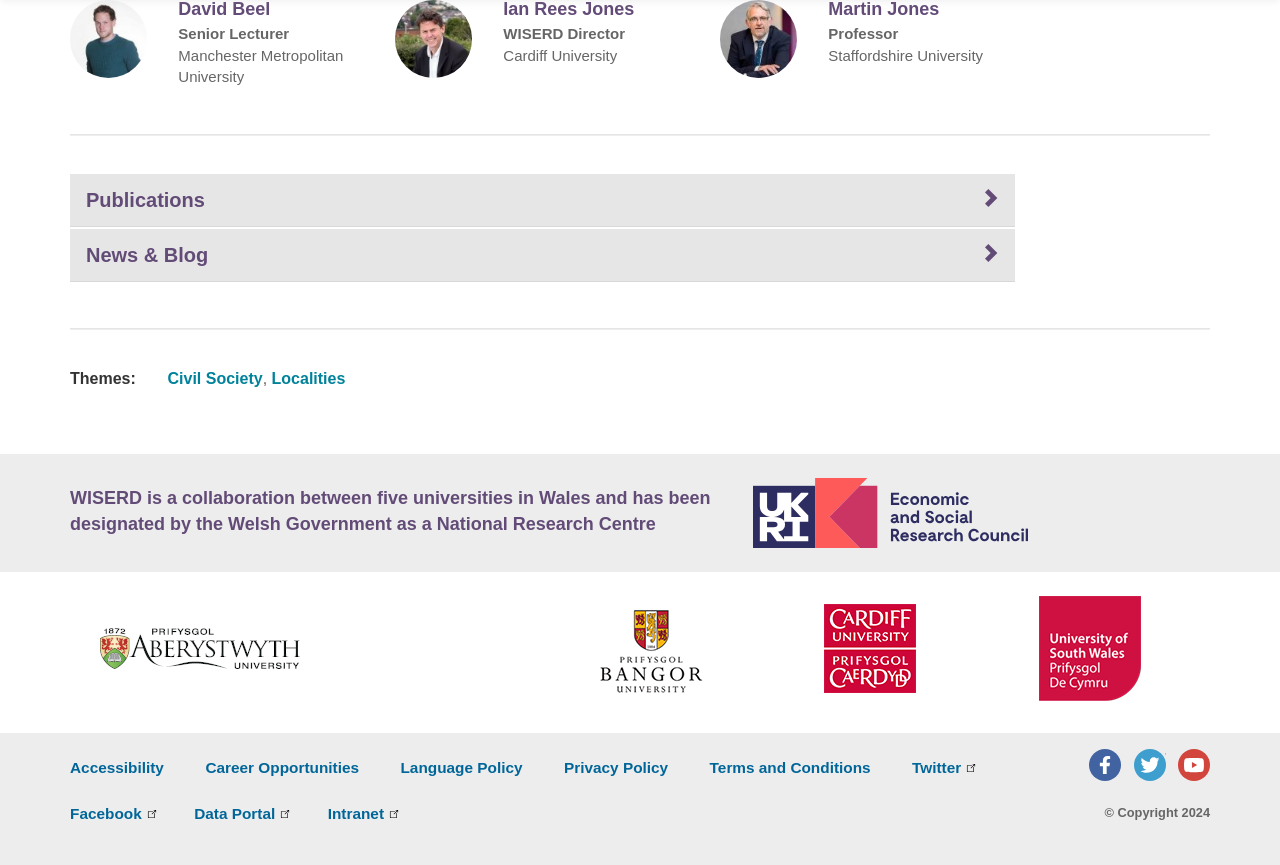How many universities are collaborating in WISERD?
Please give a detailed and elaborate answer to the question.

I read the text that says 'WISERD is a collaboration between five universities in Wales' to find the answer.